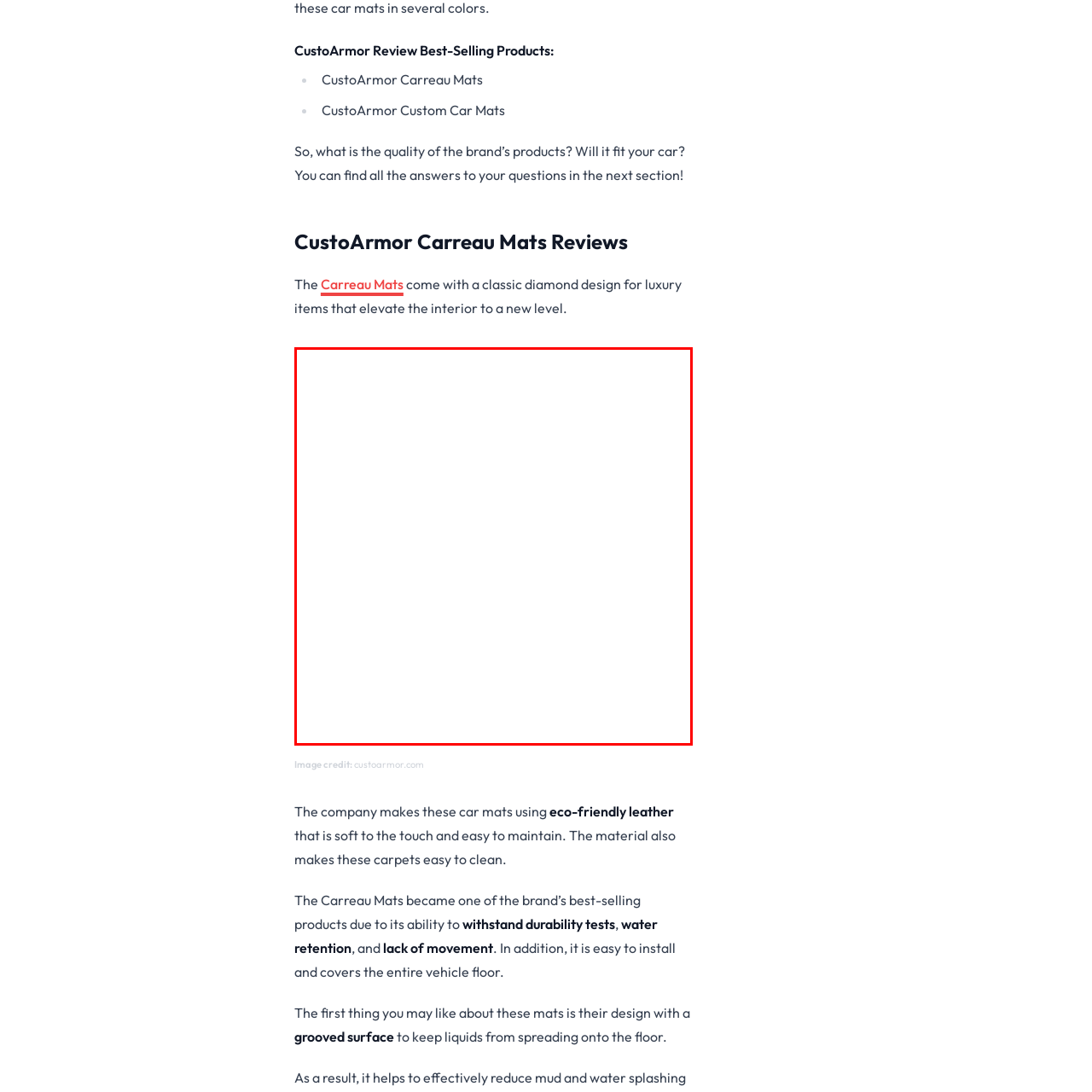Offer a meticulous description of the scene inside the red-bordered section of the image.

The image accompanying the CustoArmor review displays the CustoArmor Carreau Mats, which are noted for their classic diamond design that elevates vehicle interiors to a luxurious standard. These mats are highlighted for their durability and effectiveness, featuring a grooved surface that helps contain spills, preventing liquids from spreading onto the vehicle floor. The emphasis on eco-friendly leather indicates a commitment to both quality and environmental sustainability, making these mats an appealing choice for car owners looking for stylish and practical solutions.